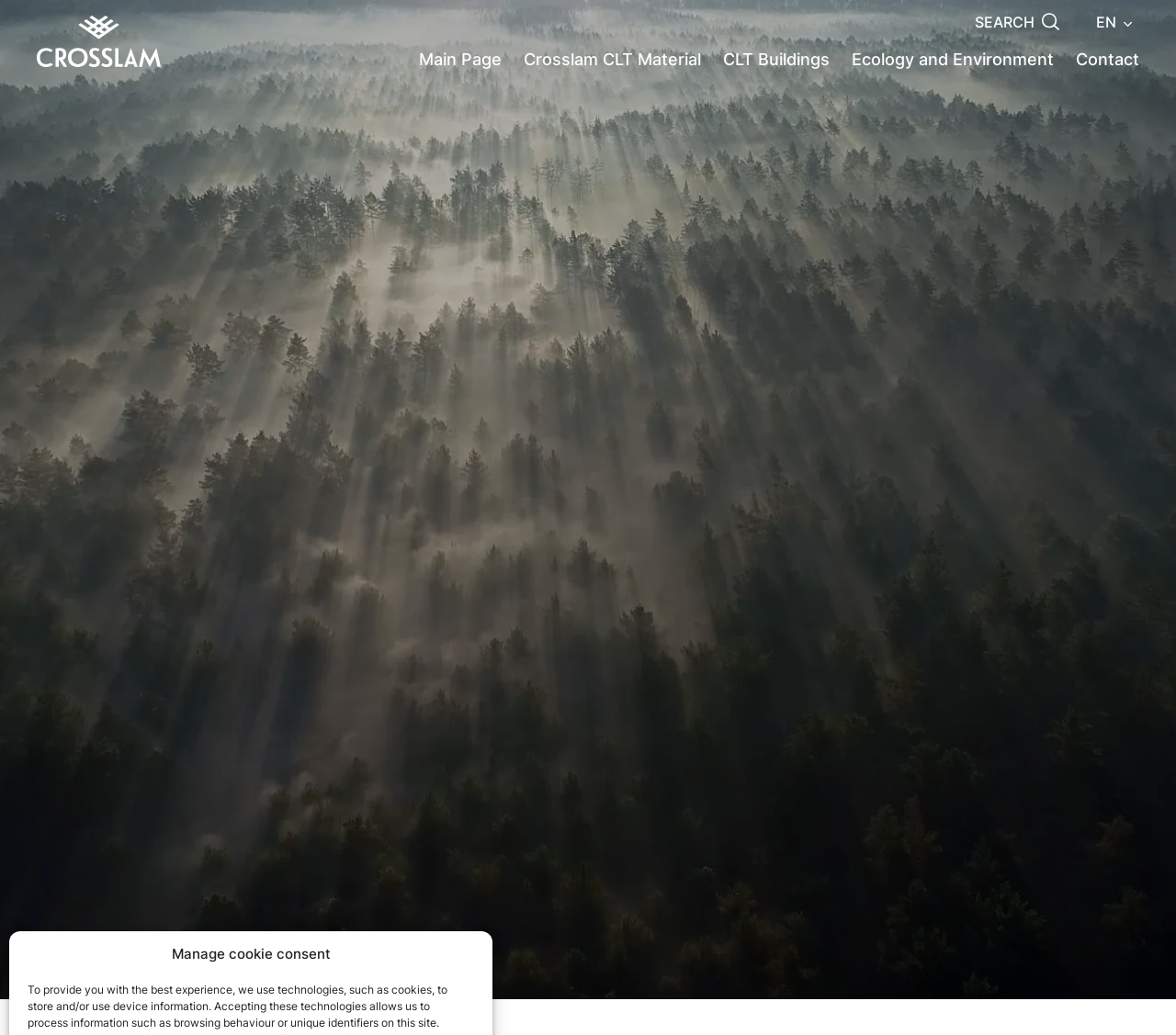What is the purpose of the SEARCH button?
Answer with a single word or phrase, using the screenshot for reference.

To open search popup